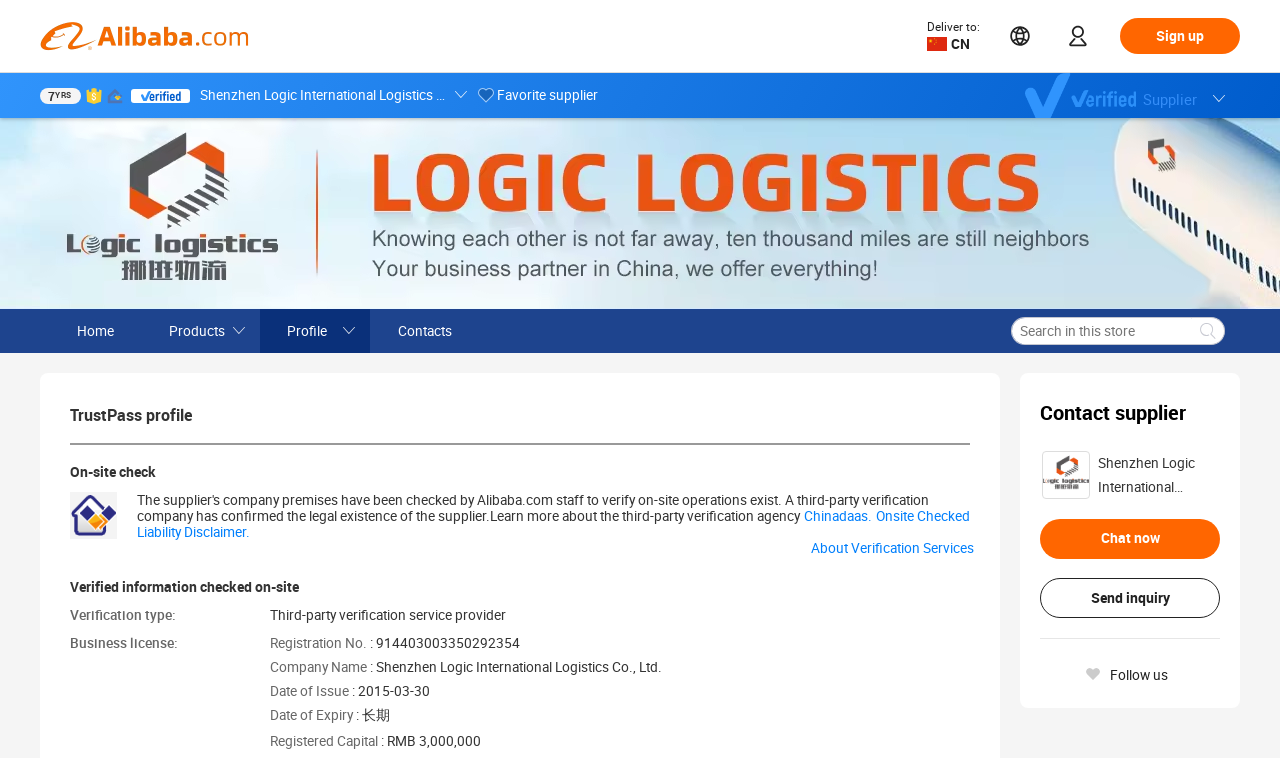Please specify the bounding box coordinates of the region to click in order to perform the following instruction: "Send inquiry".

[0.812, 0.763, 0.953, 0.815]